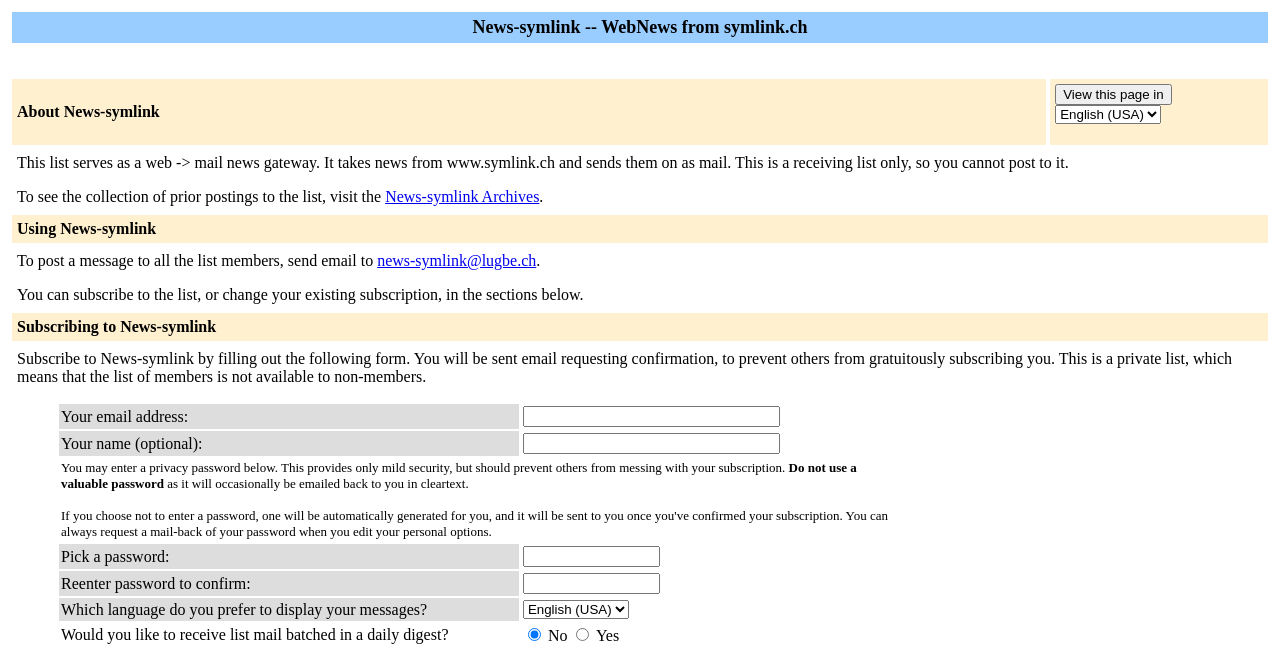Identify the bounding box coordinates for the region to click in order to carry out this instruction: "Pick a password". Provide the coordinates using four float numbers between 0 and 1, formatted as [left, top, right, bottom].

[0.409, 0.839, 0.516, 0.871]